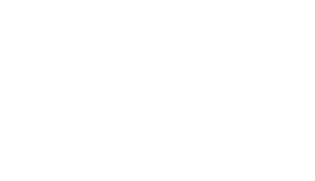Offer a detailed narrative of what is shown in the image.

The image features a visual representation associated with a publication titled "Regulatory Updates and Simplified Processes in Türkiye" by Cromos Pharma. The publication highlights Türkiye's emerging role in clinical research, emphasizing the importance of regulatory advancements and streamlined processes. Positioned prominently within the context of the website, this image serves as a visual cue to inform visitors about the latest insights and developments in the clinical research landscape, encouraging engagement with the content and fostering an understanding of the evolving regulatory environment.